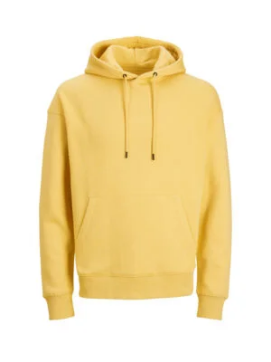Respond with a single word or phrase to the following question:
What type of cuffs does the hoodie have?

Ribbed cuffs